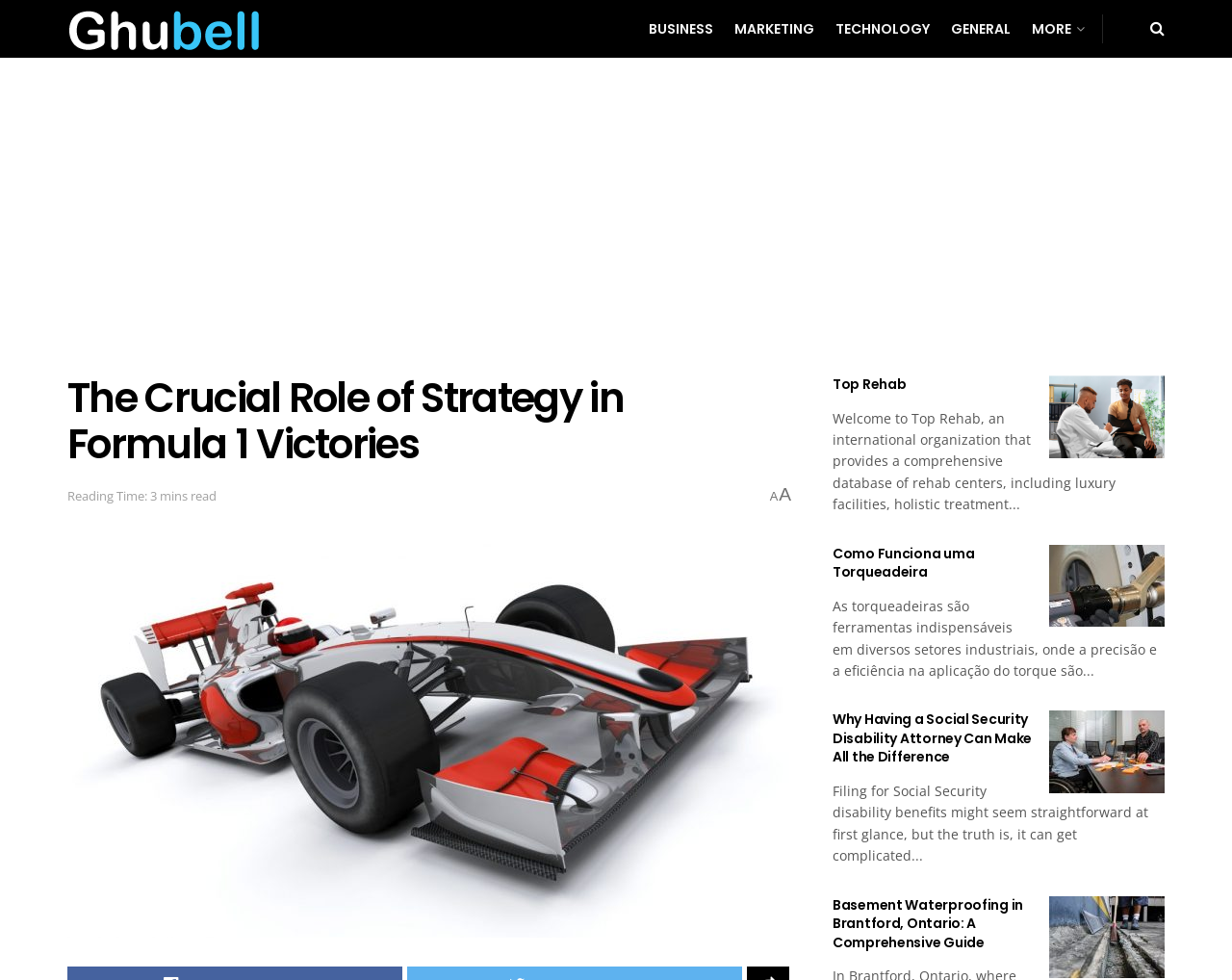Answer the following query concisely with a single word or phrase:
How many articles are on this webpage?

4